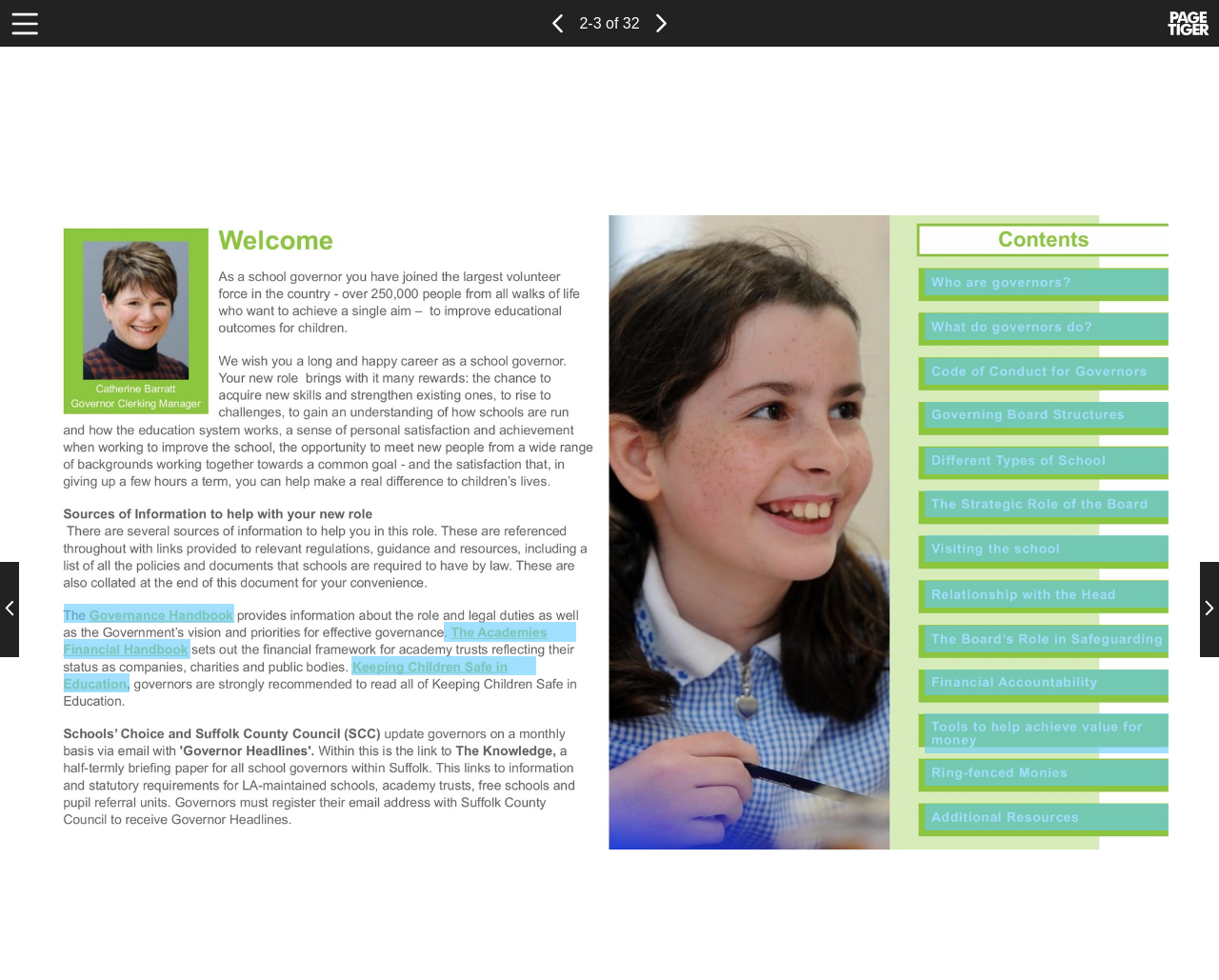Given the description "PreviousPage", determine the bounding box of the corresponding UI element.

[0.0, 0.573, 0.016, 0.671]